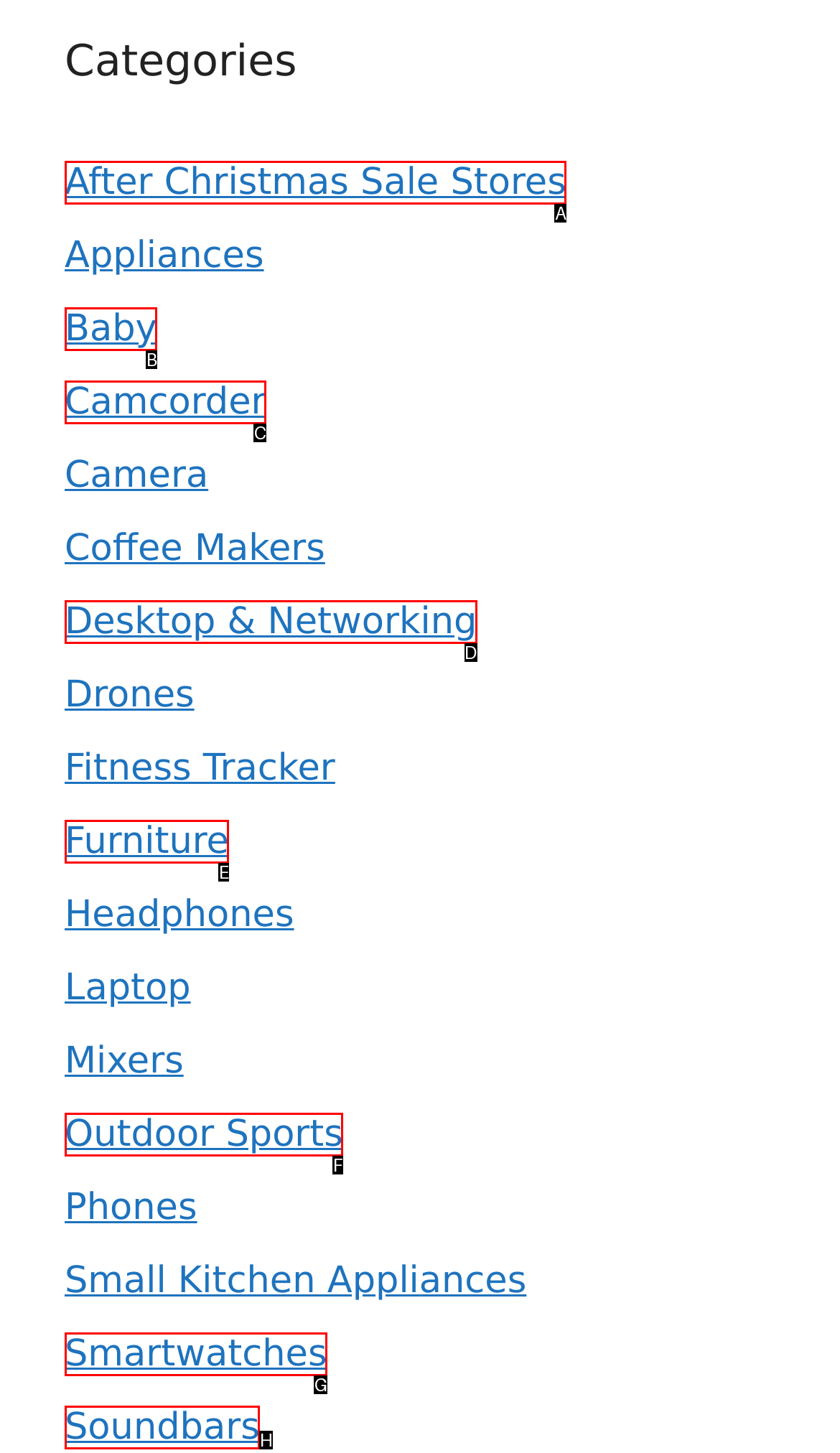Please select the letter of the HTML element that fits the description: Desktop & Networking. Answer with the option's letter directly.

D